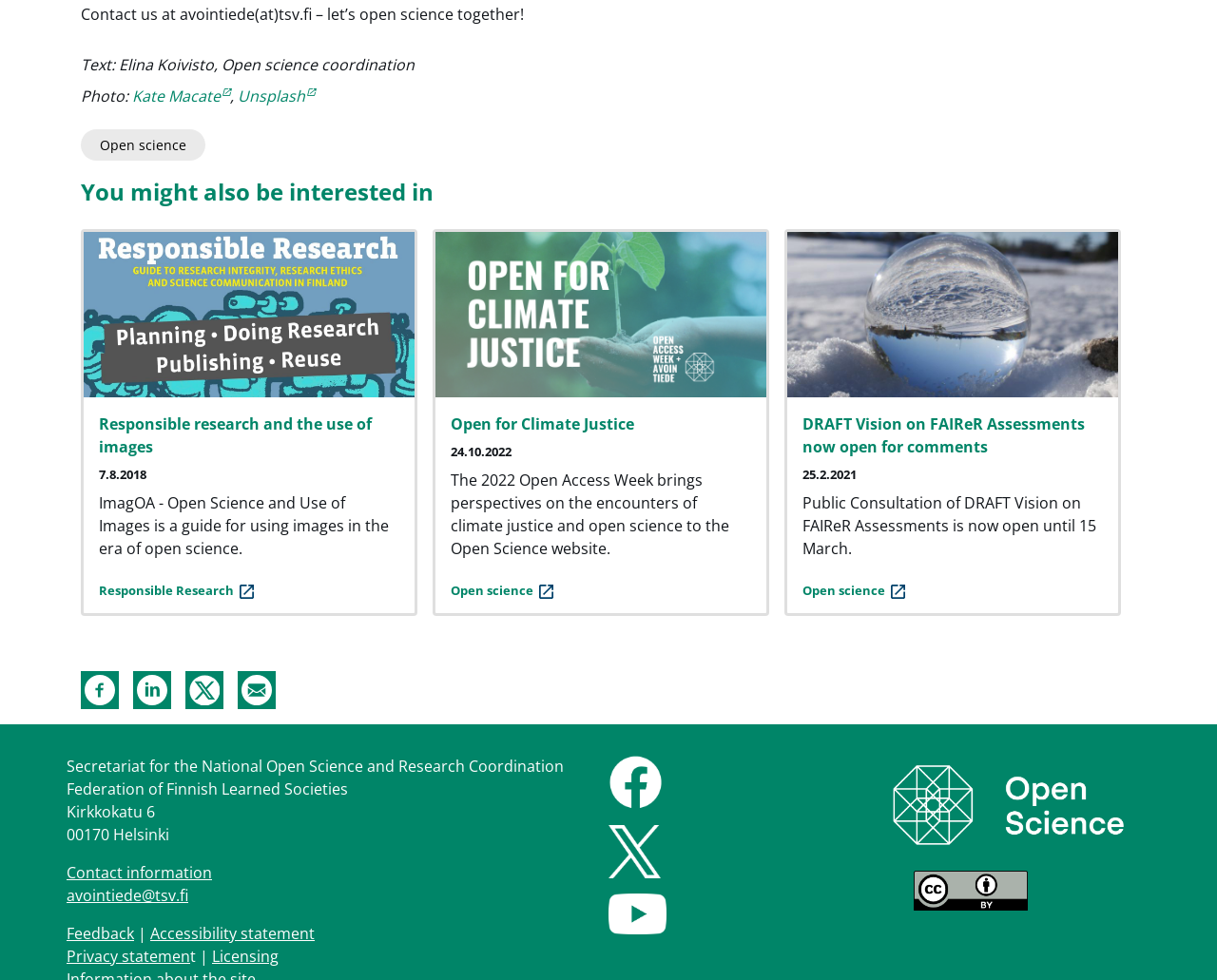Show the bounding box coordinates for the element that needs to be clicked to execute the following instruction: "Visit Facebook page". Provide the coordinates in the form of four float numbers between 0 and 1, i.e., [left, top, right, bottom].

[0.066, 0.692, 0.098, 0.714]